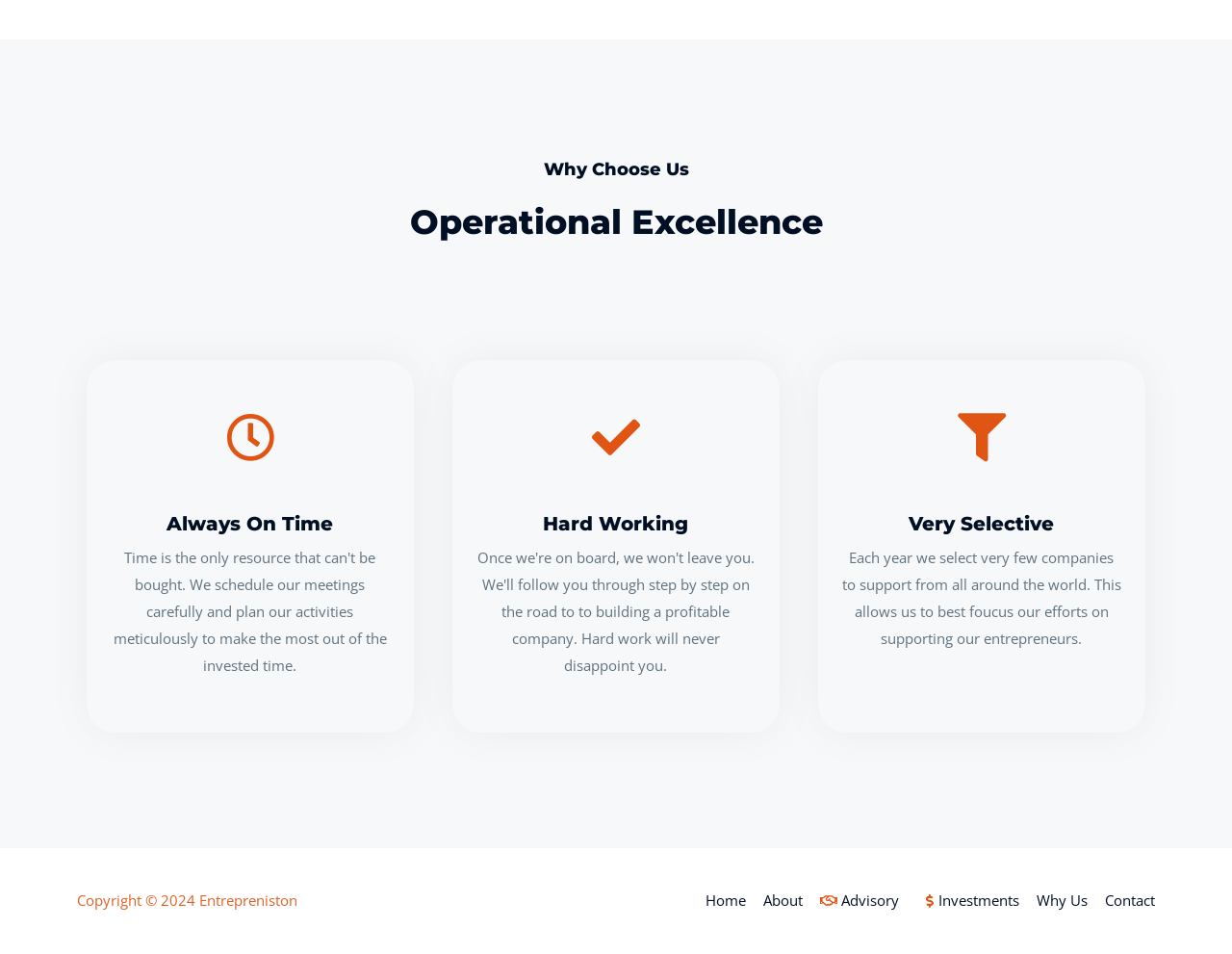Using the webpage screenshot, find the UI element described by Contact. Provide the bounding box coordinates in the format (top-left x, top-left y, bottom-right x, bottom-right y), ensuring all values are floating point numbers between 0 and 1.

[0.897, 0.93, 0.937, 0.959]